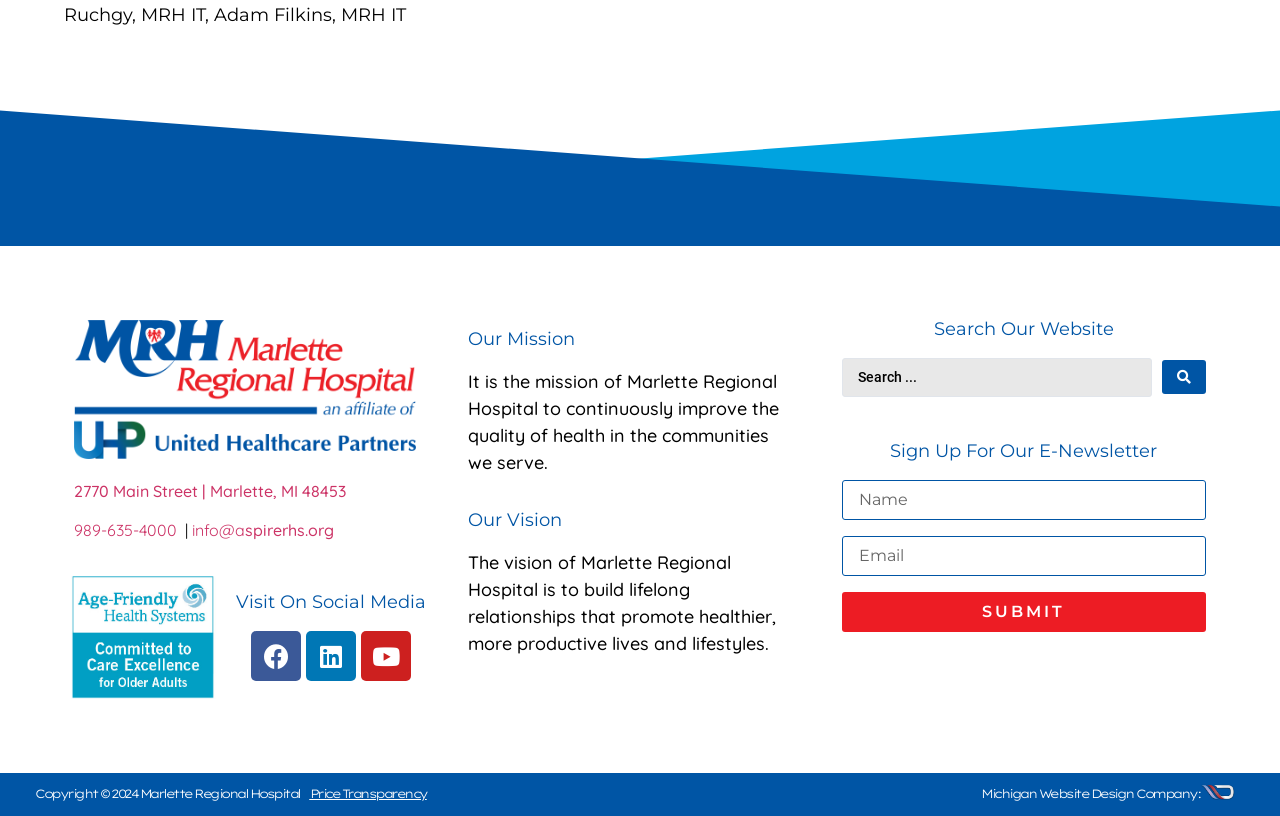What is the mission of Marlette Regional Hospital?
Please provide a comprehensive and detailed answer to the question.

I found the mission statement by looking at the heading element with the text 'Our Mission' and then reading the static text element that follows it, which describes the mission of Marlette Regional Hospital.